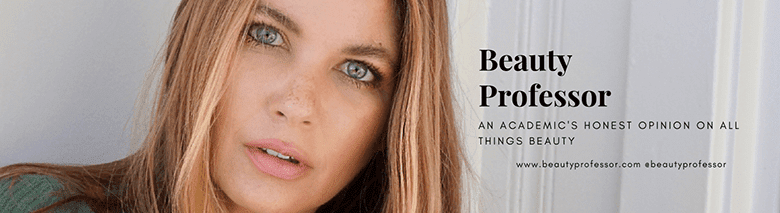Describe all the aspects of the image extensively.

The image features a visually engaging promotional banner for the "Beauty Professor" blog. The focal point is a close-up portrait of a woman with long, flowing hair, highlighting her natural beauty and captivating blue eyes. She gazes directly at the viewer, exuding a sense of confidence and authenticity. The right side of the banner includes the blog's title, "Beauty Professor," prominently displayed in bold letters, followed by a concise tagline that reads, "AN ACADEMIC'S HONEST OPINION ON ALL THINGS BEAUTY." Below this, the website URL is provided, inviting visitors to explore more content. The overall aesthetic of the image combines a soft color palette with clean lines, enhancing the theme of beauty and sophistication while emphasizing the blog's focus on genuine beauty insights and educational content.